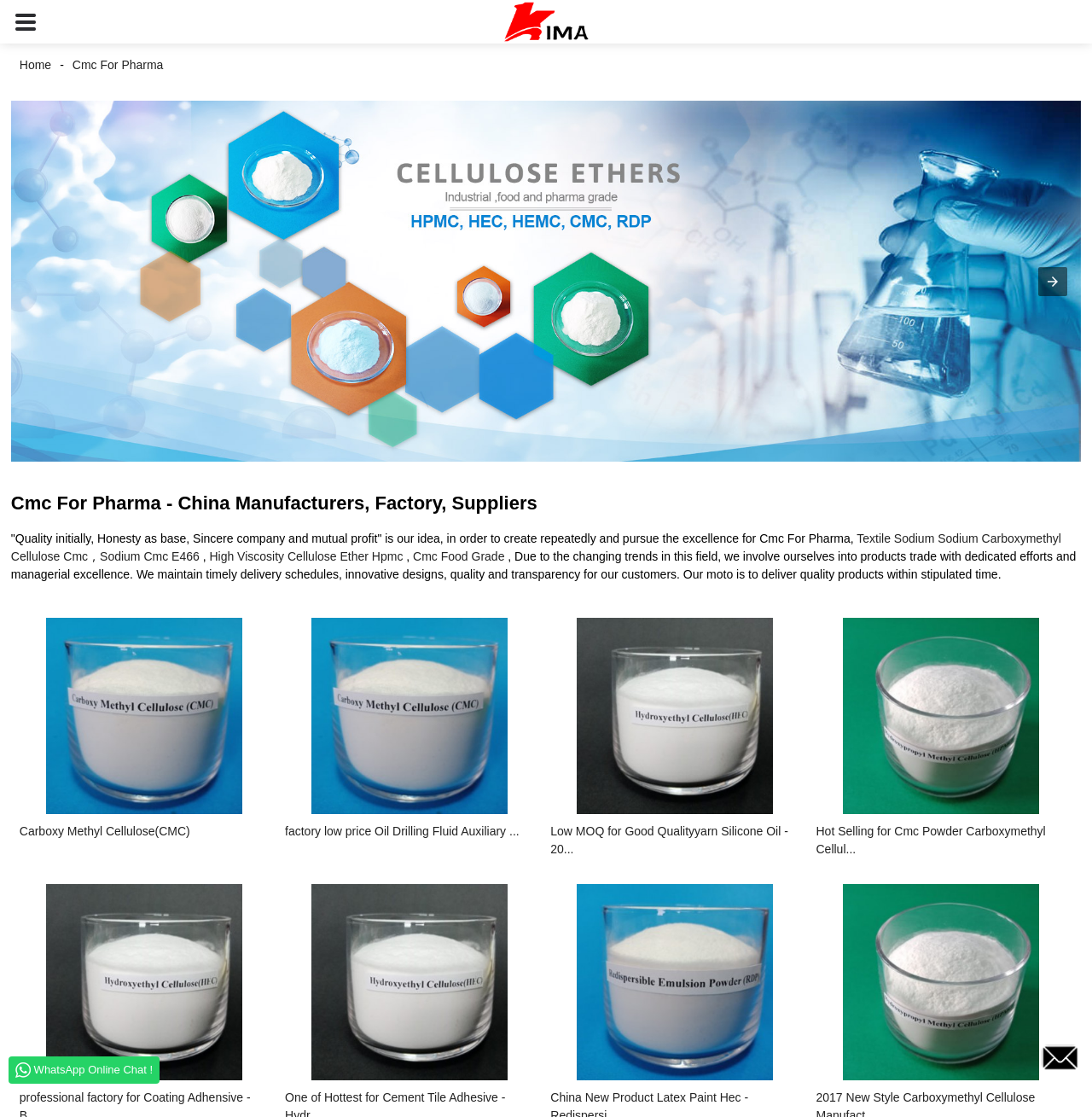What is the product category?
Give a detailed and exhaustive answer to the question.

The product category is mentioned in the link element with the description 'Cmc For Pharma'. This link is located at the top of the webpage, indicating the main product category of the company.